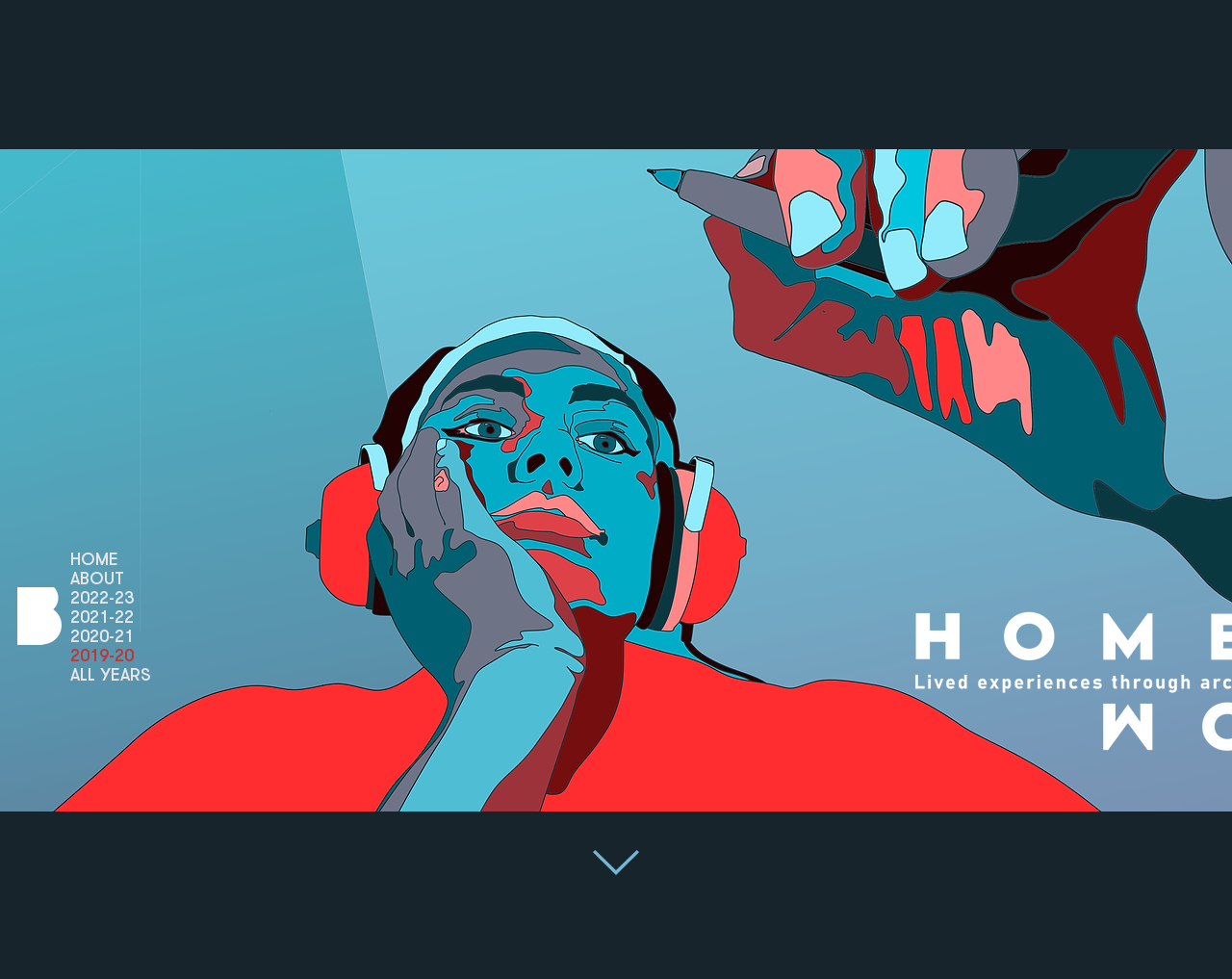How many navigation links are there?
Please use the image to provide a one-word or short phrase answer.

7